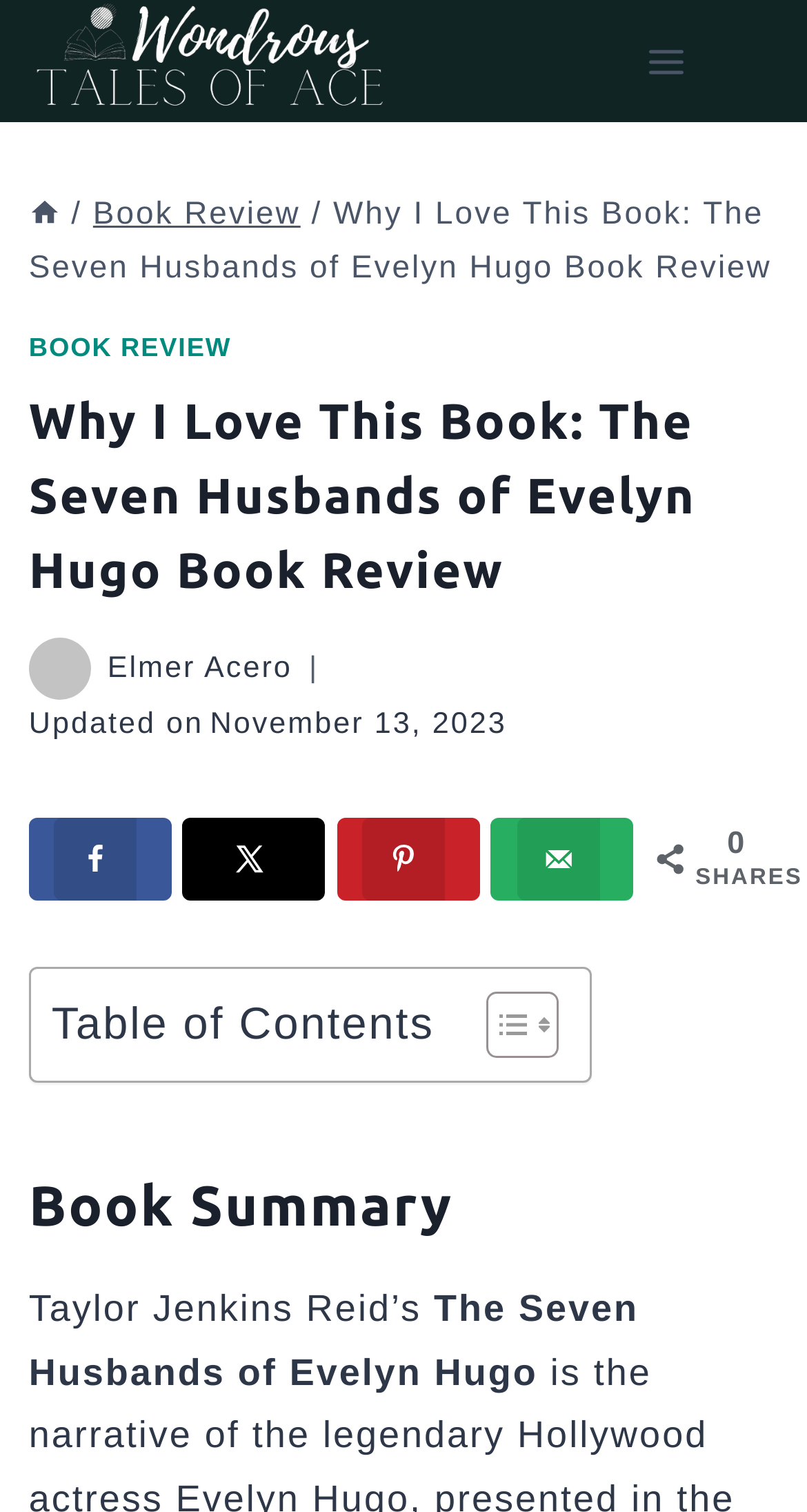Can you extract the primary headline text from the webpage?

Why I Love This Book: The Seven Husbands of Evelyn Hugo Book Review